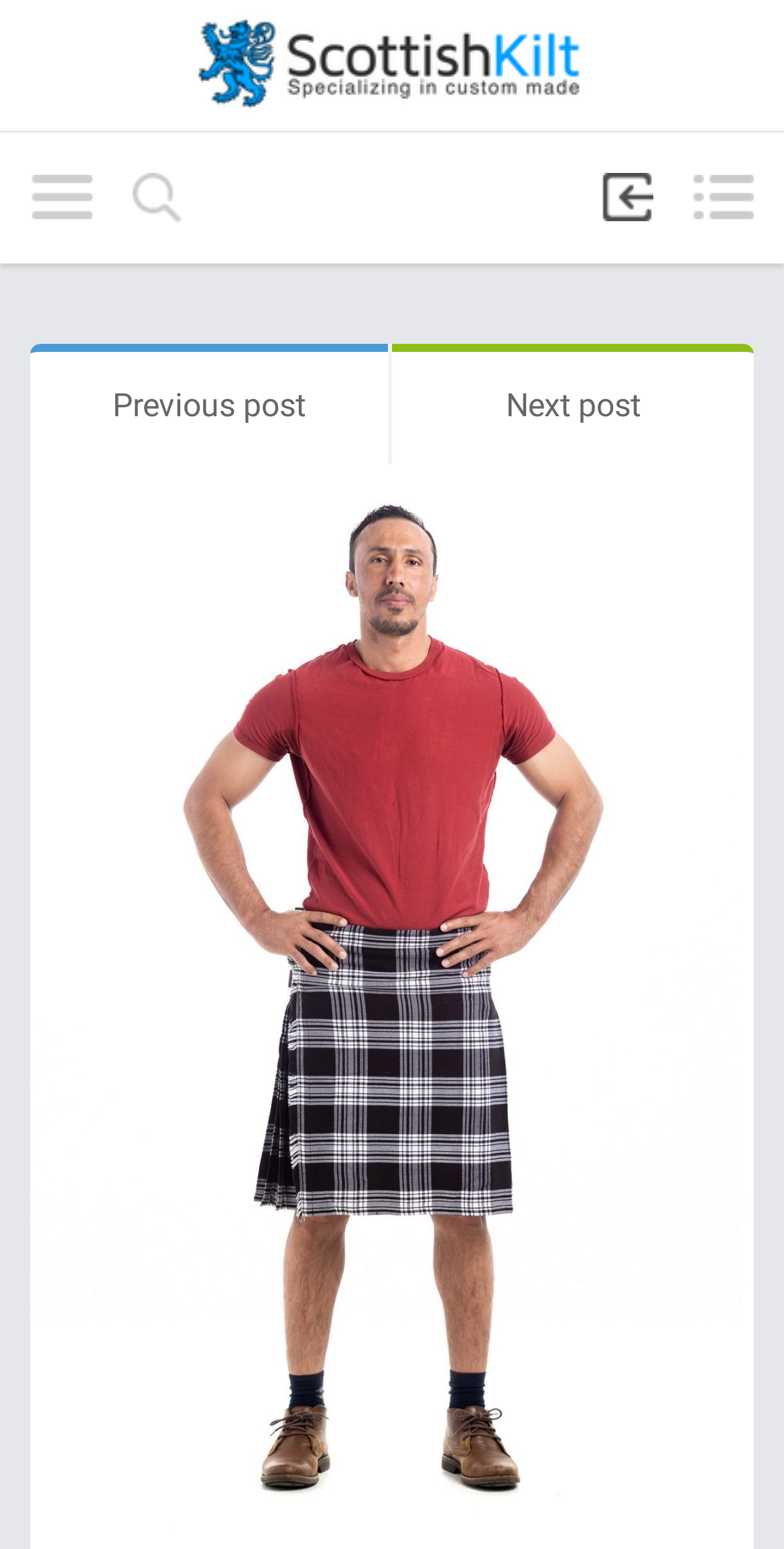Identify and provide the bounding box for the element described by: "Categories".

[0.038, 0.113, 0.118, 0.141]